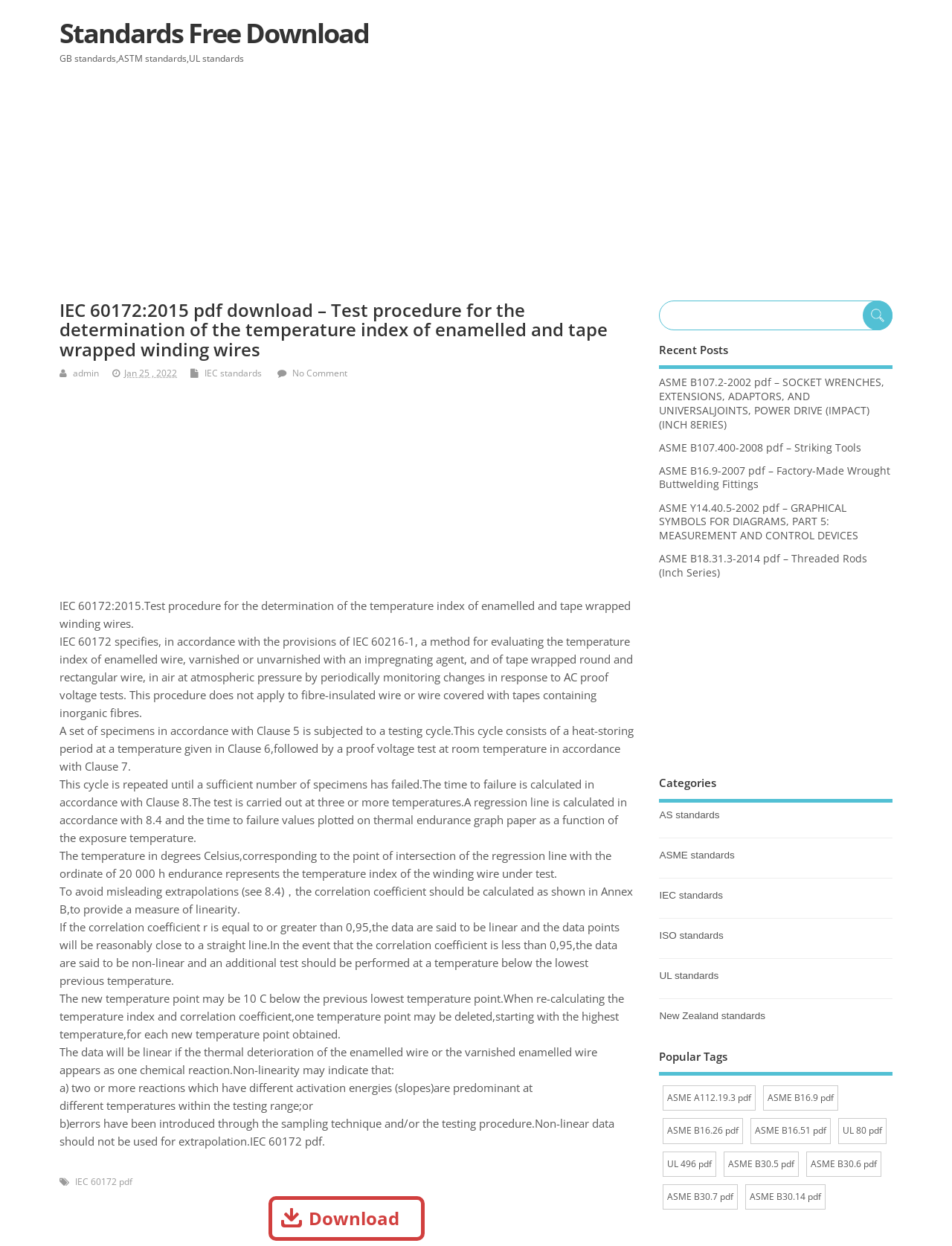How many temperatures are required for the test?
Give a detailed response to the question by analyzing the screenshot.

According to the webpage content, the test is carried out at three or more temperatures, and a regression line is calculated to determine the temperature index of the winding wire under test.